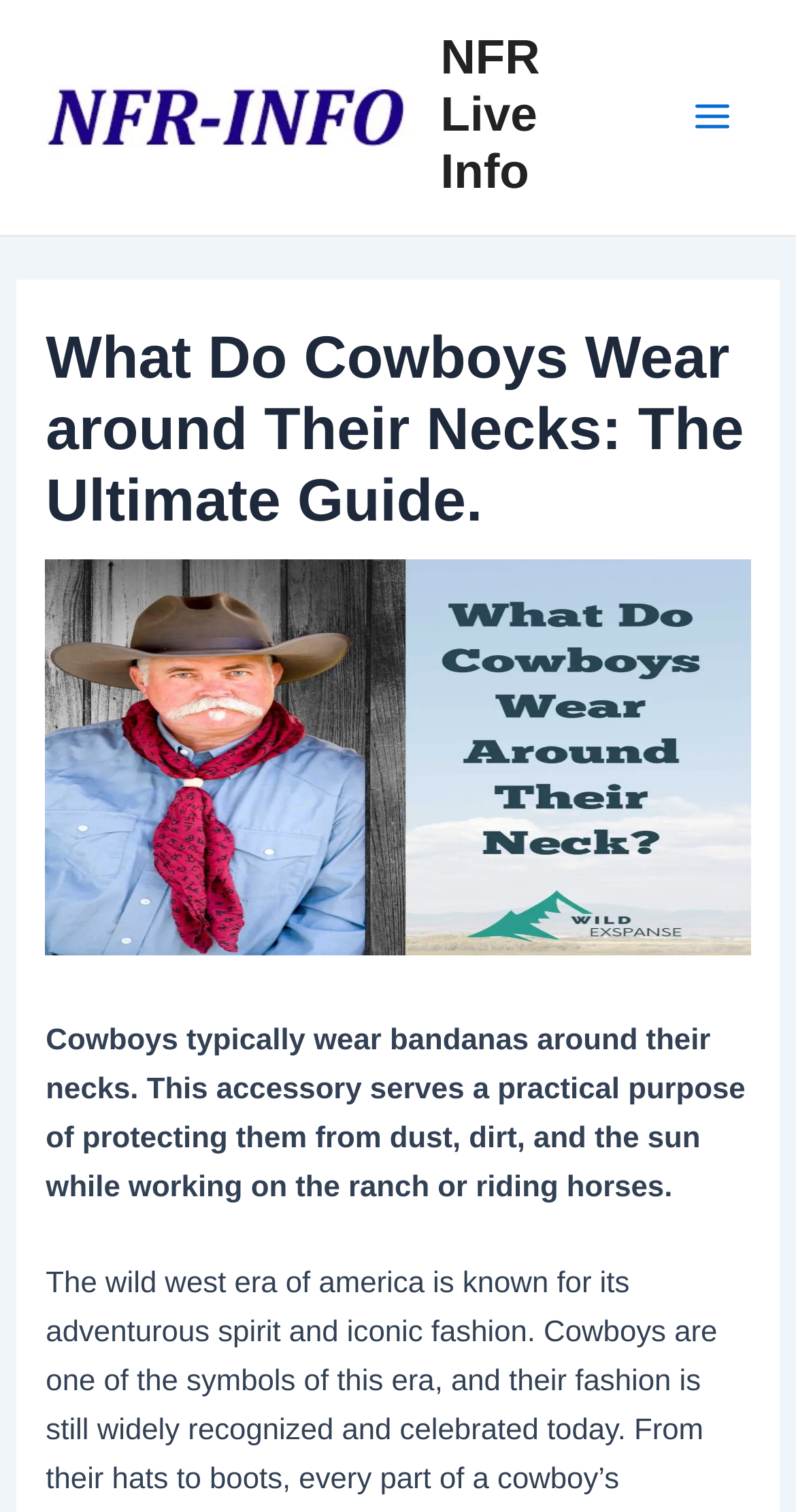Please give a succinct answer using a single word or phrase:
What is the purpose of a cowboy's bandana?

Protect from dust, dirt, and sun